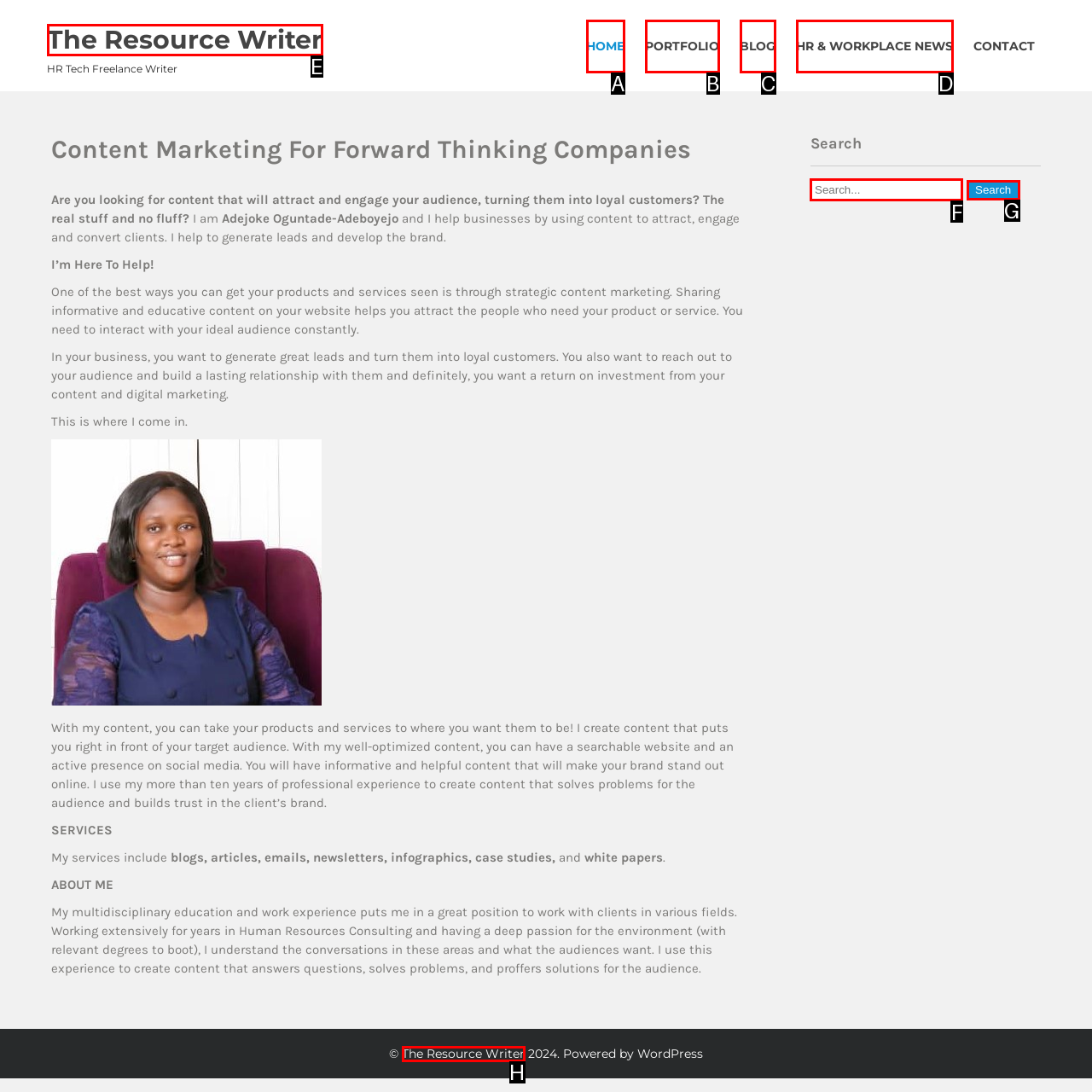Determine which option should be clicked to carry out this task: Search for content
State the letter of the correct choice from the provided options.

F